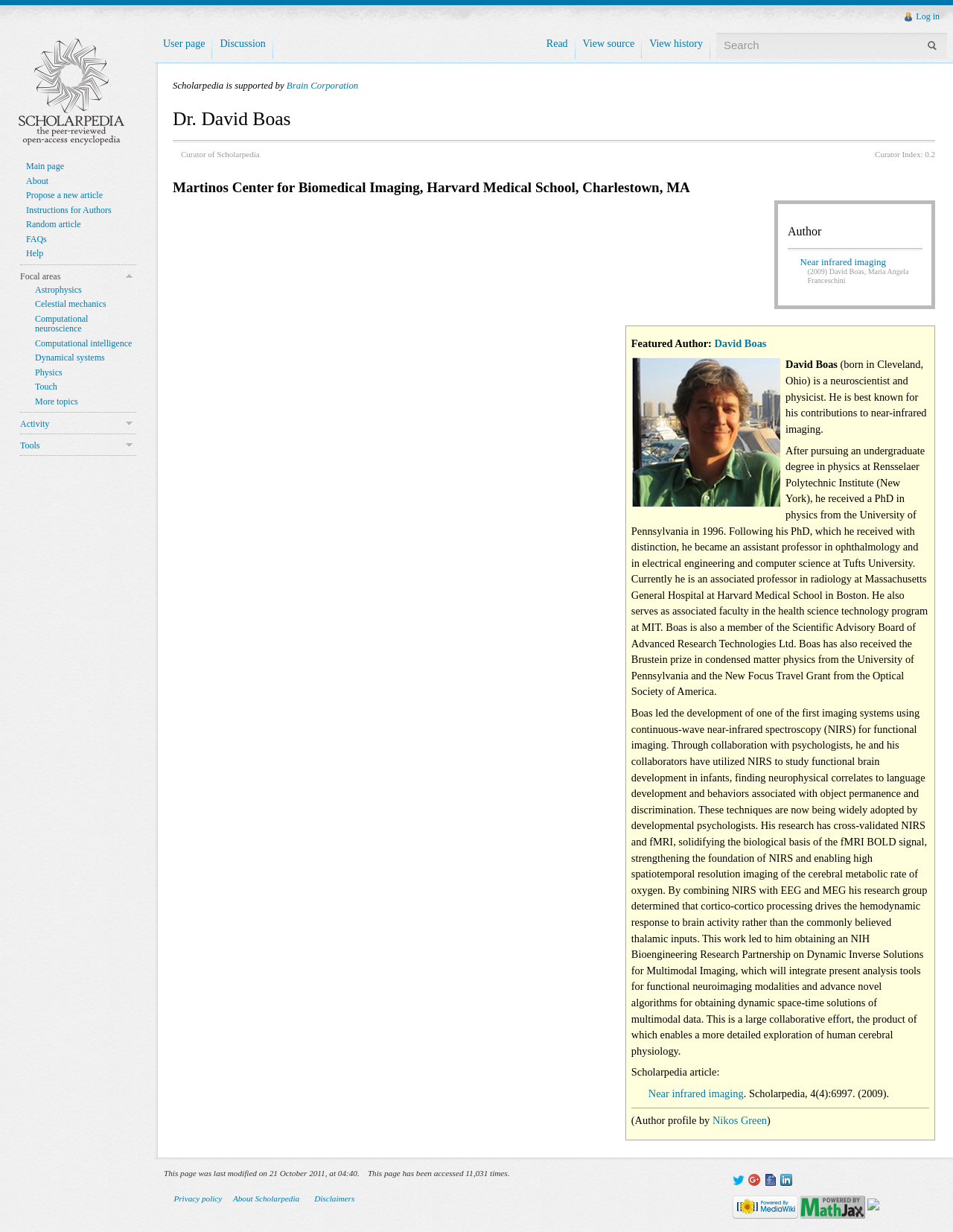Please specify the bounding box coordinates of the area that should be clicked to accomplish the following instruction: "Read the main page". The coordinates should consist of four float numbers between 0 and 1, i.e., [left, top, right, bottom].

[0.565, 0.027, 0.604, 0.048]